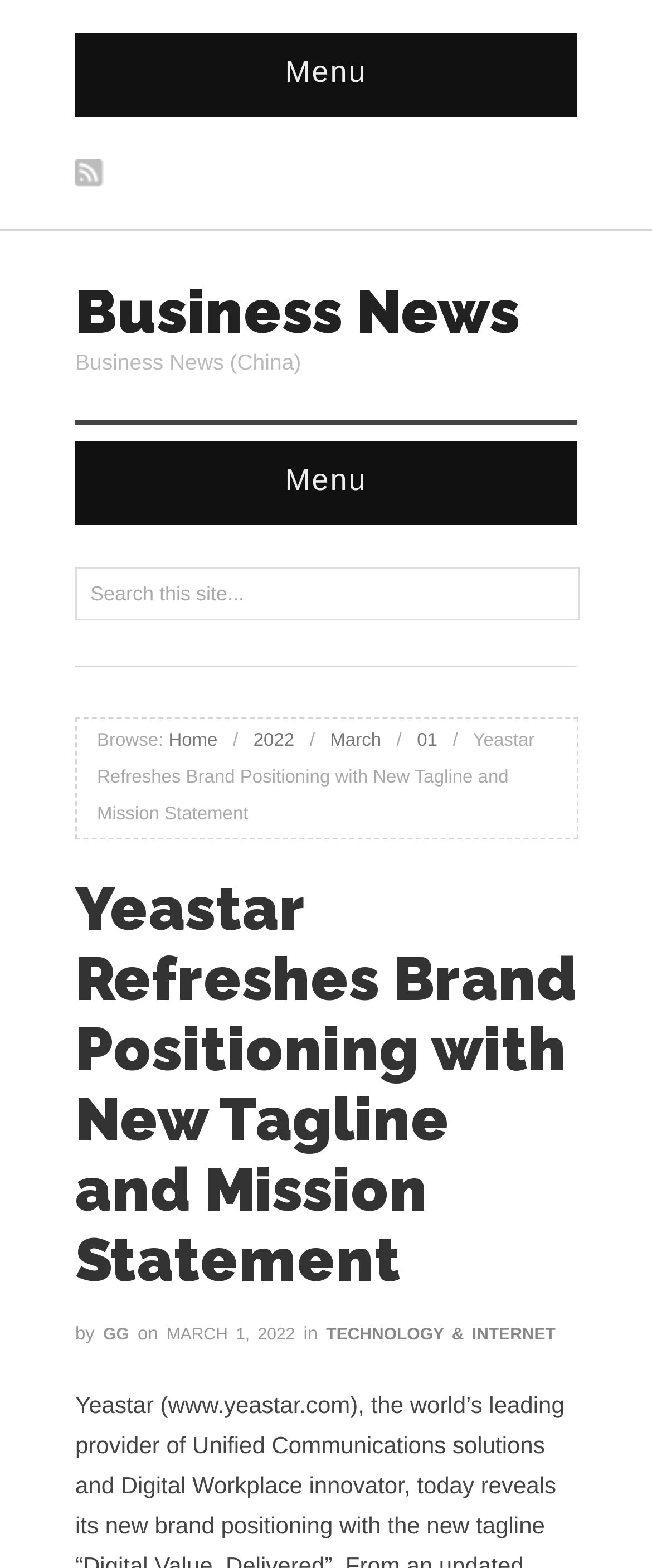Give a one-word or phrase response to the following question: What is the category of the news article?

TECHNOLOGY & INTERNET